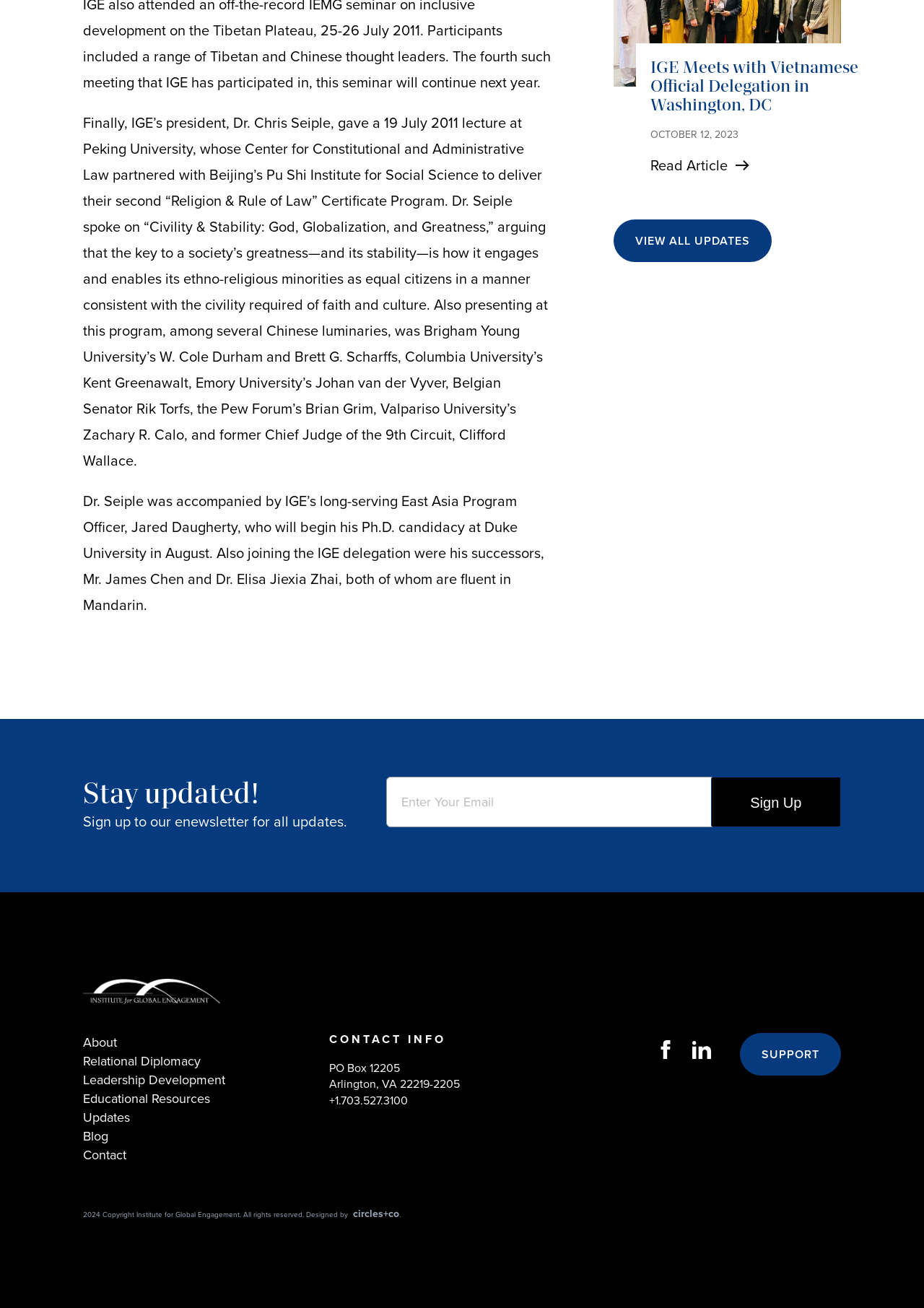Please identify the bounding box coordinates of where to click in order to follow the instruction: "Visit the Institute for Global Engagement homepage".

[0.09, 0.748, 0.238, 0.768]